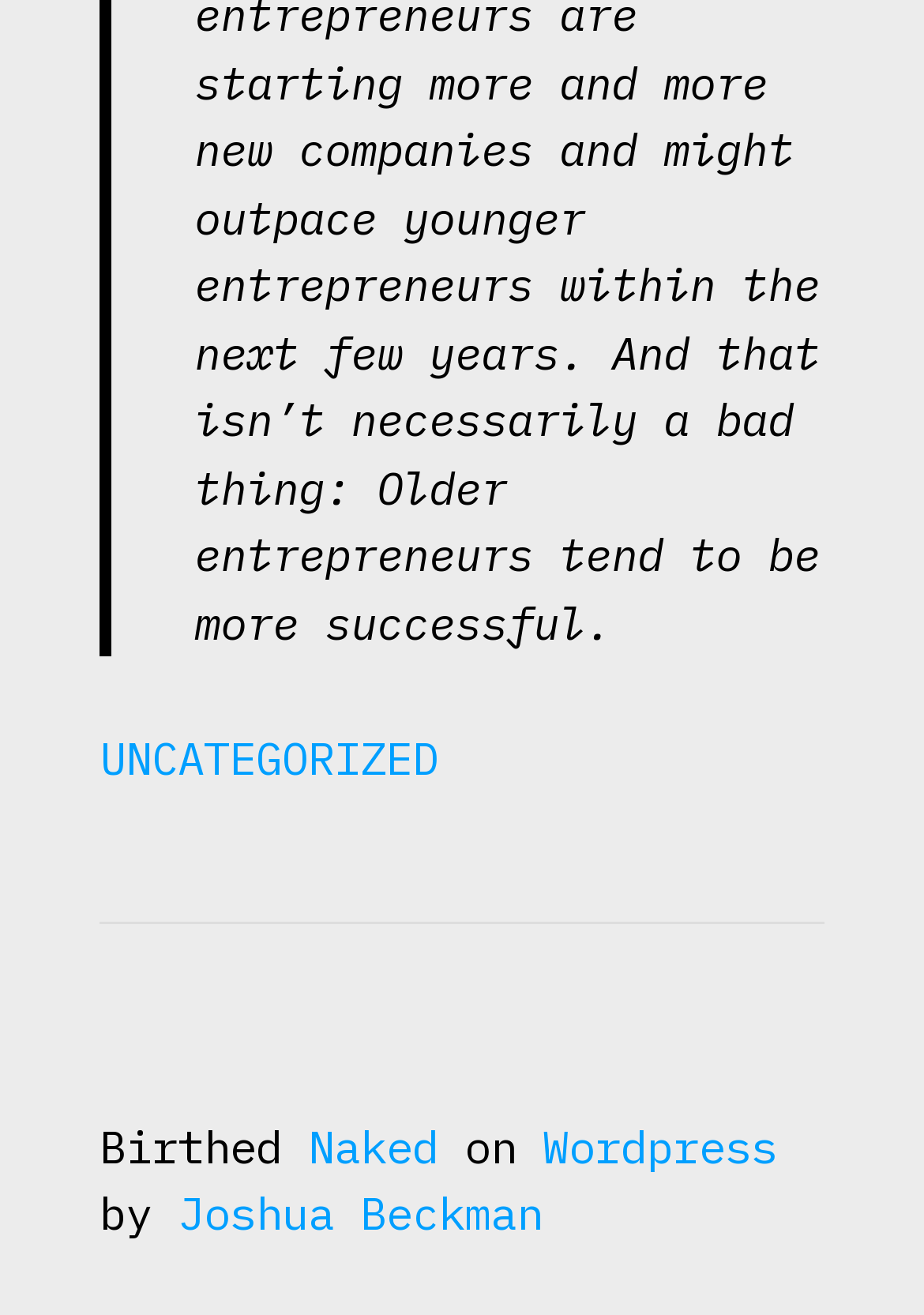From the screenshot, find the bounding box of the UI element matching this description: "Joshua Beckman". Supply the bounding box coordinates in the form [left, top, right, bottom], each a float between 0 and 1.

[0.192, 0.901, 0.587, 0.944]